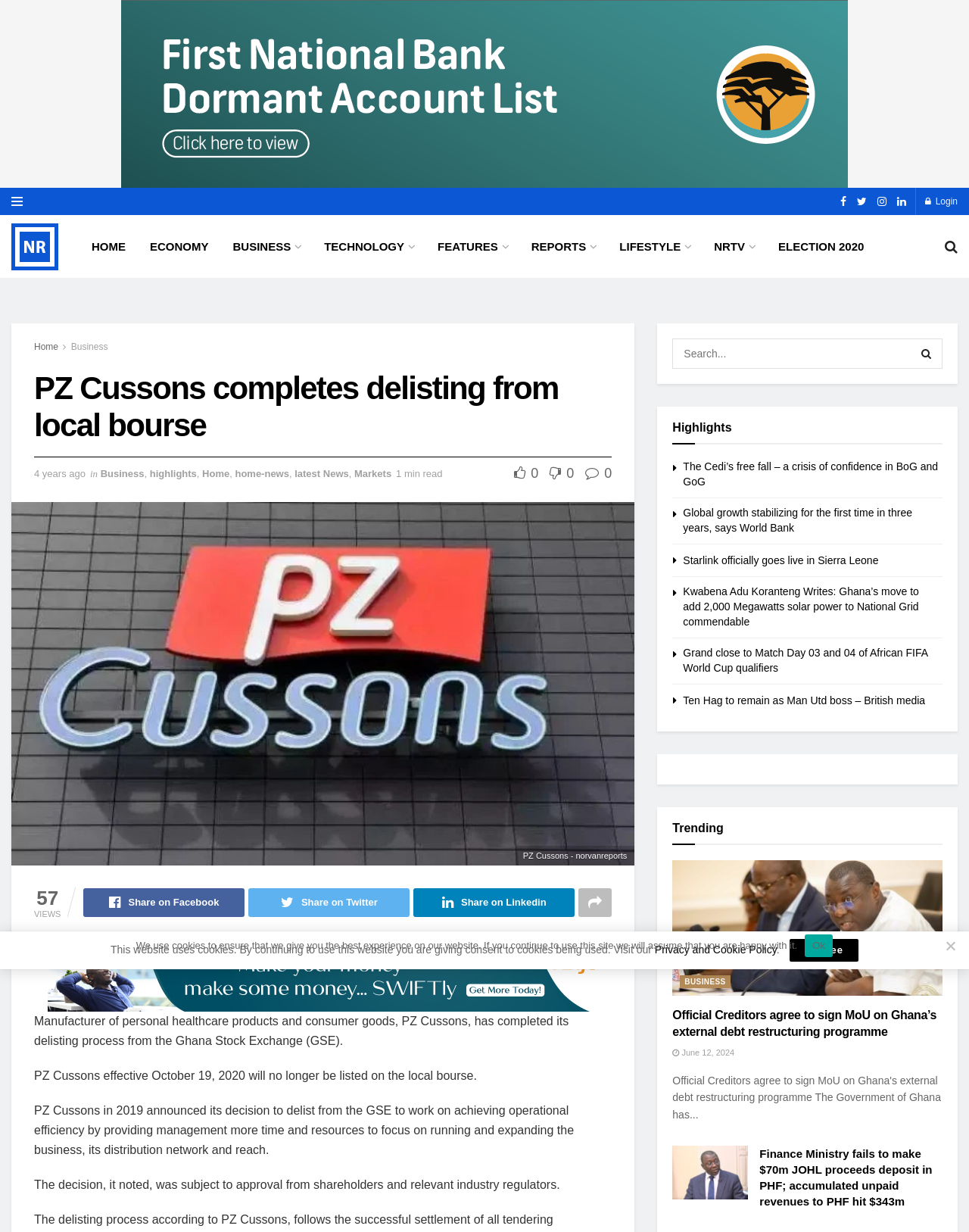Bounding box coordinates are specified in the format (top-left x, top-left y, bottom-right x, bottom-right y). All values are floating point numbers bounded between 0 and 1. Please provide the bounding box coordinate of the region this sentence describes: Business

[0.228, 0.185, 0.322, 0.215]